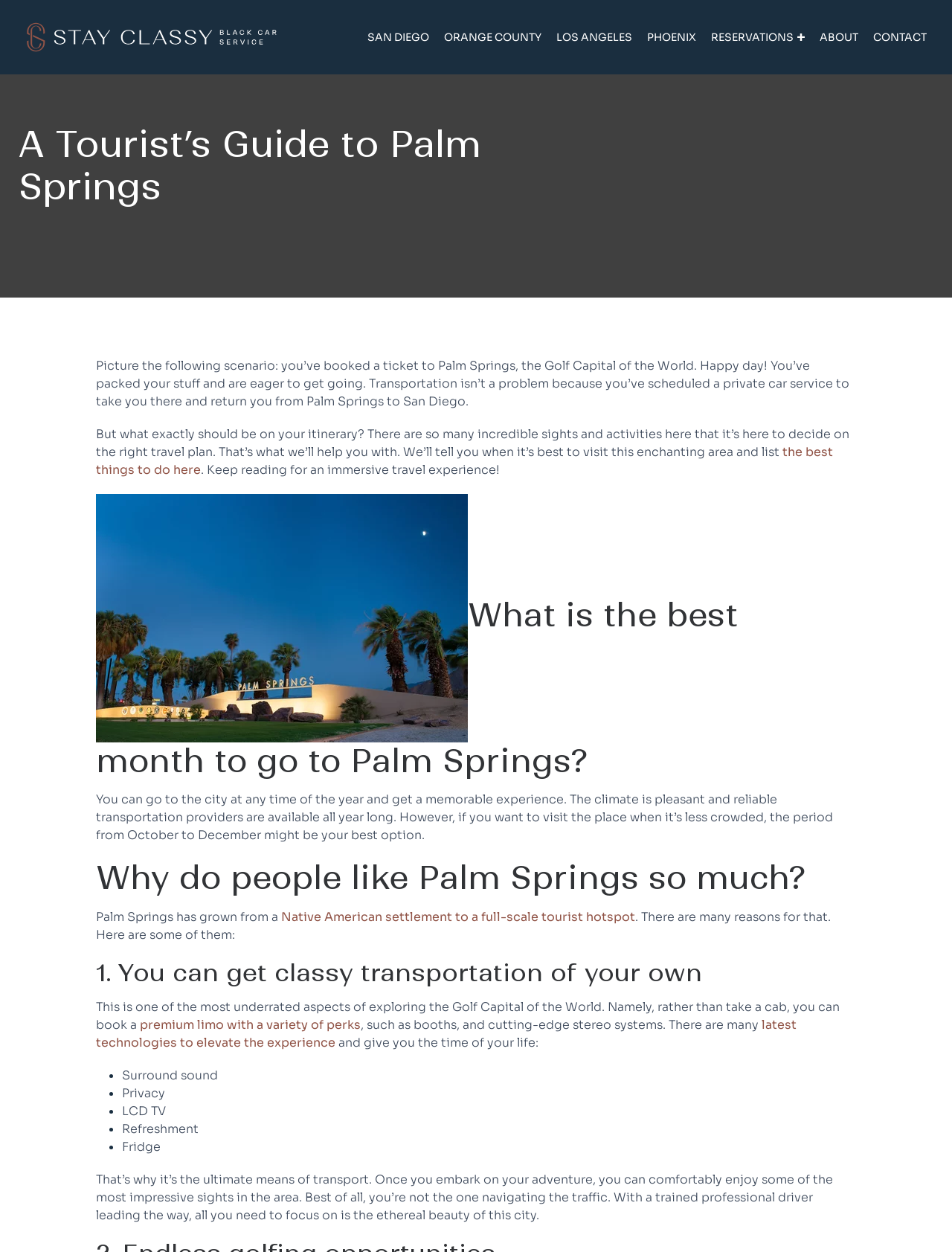Given the webpage screenshot, identify the bounding box of the UI element that matches this description: "About".

[0.853, 0.0, 0.909, 0.059]